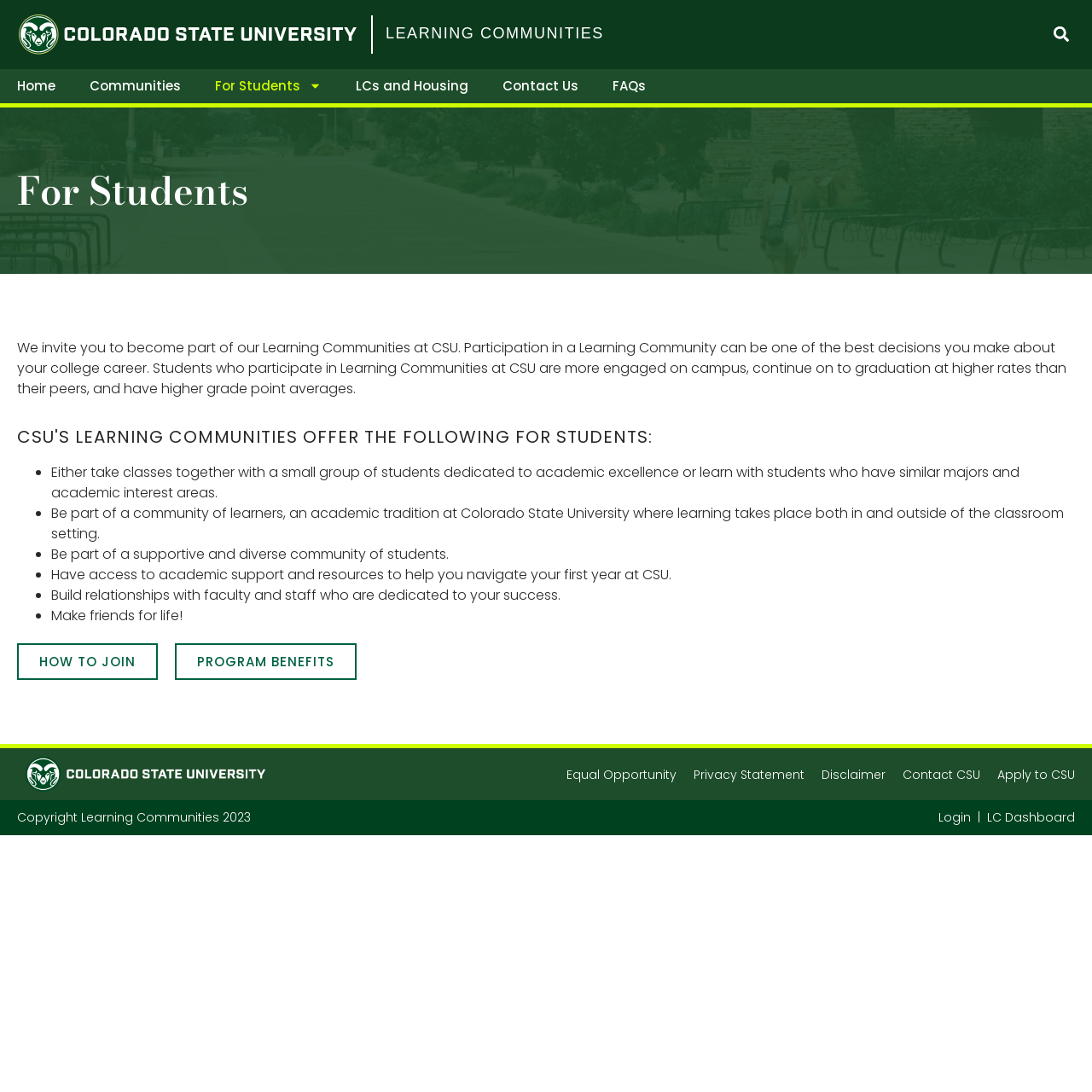Given the description "Communities", provide the bounding box coordinates of the corresponding UI element.

[0.066, 0.063, 0.181, 0.094]